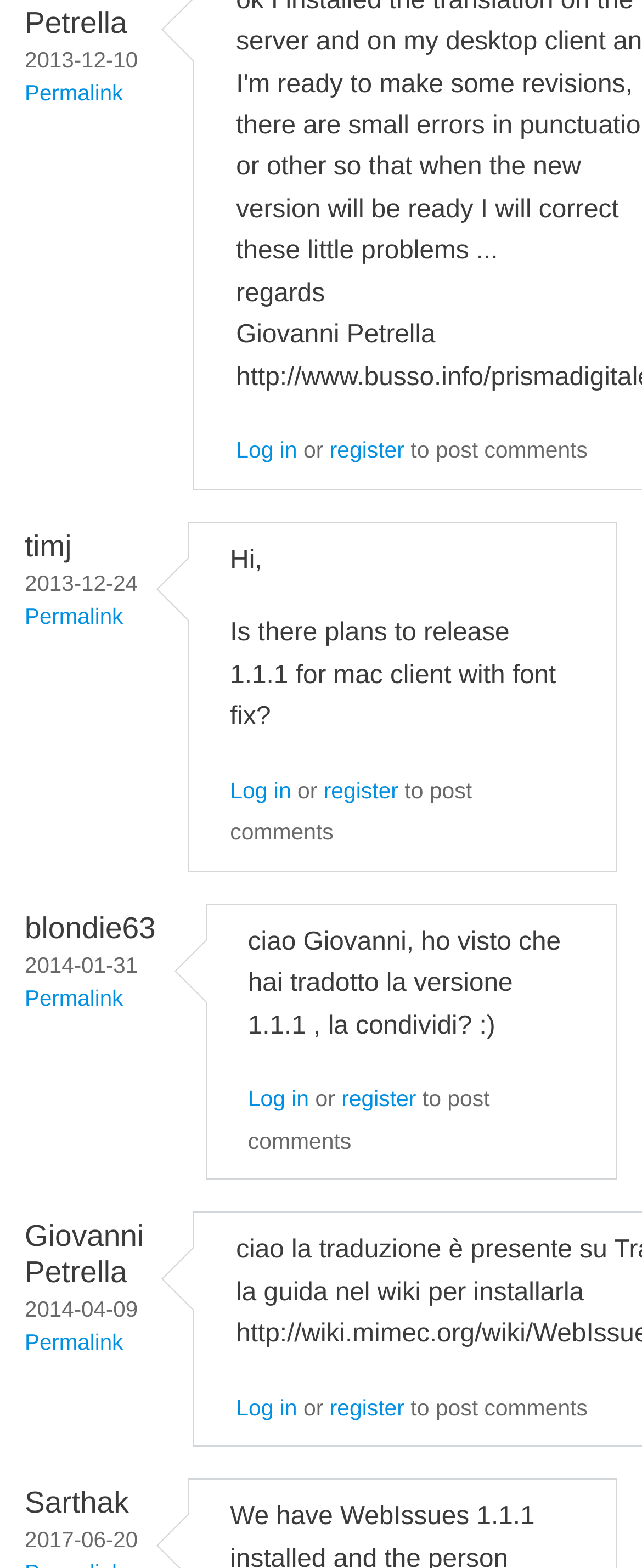Specify the bounding box coordinates for the region that must be clicked to perform the given instruction: "Click the 'register' link".

[0.513, 0.28, 0.63, 0.295]